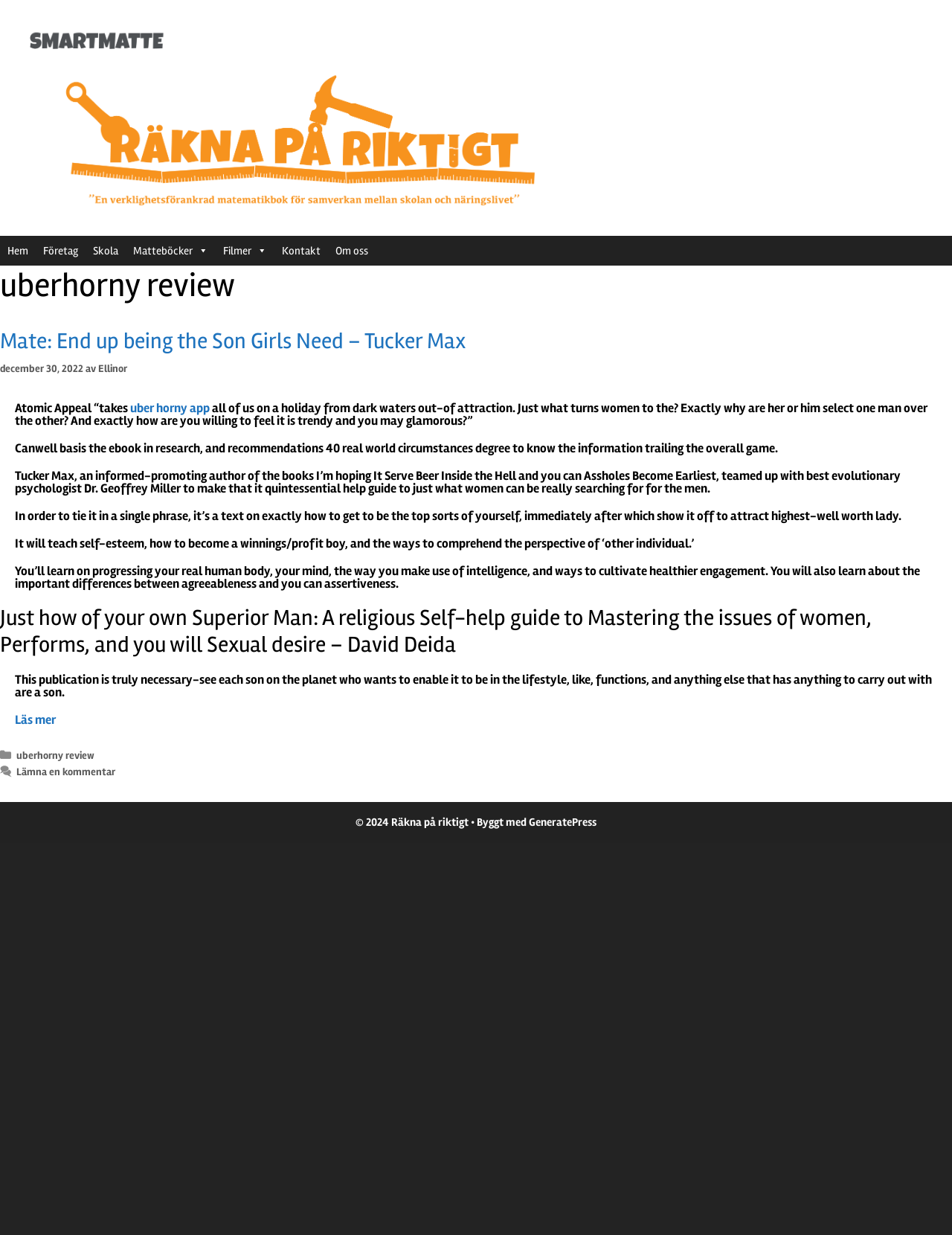Determine the bounding box for the described UI element: "Lämna en kommentar".

[0.017, 0.62, 0.121, 0.63]